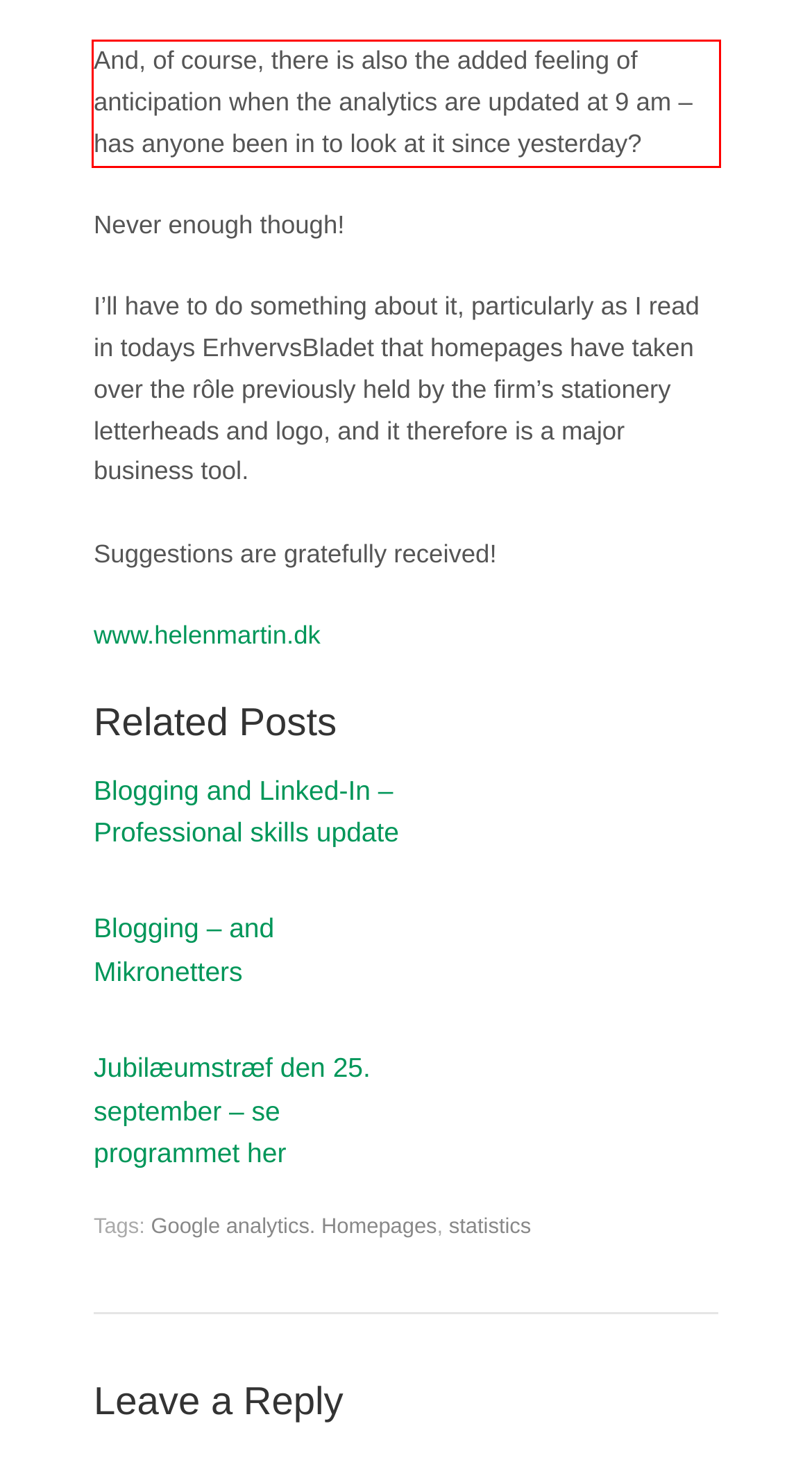Please take the screenshot of the webpage, find the red bounding box, and generate the text content that is within this red bounding box.

And, of course, there is also the added feeling of anticipation when the analytics are updated at 9 am – has anyone been in to look at it since yesterday?